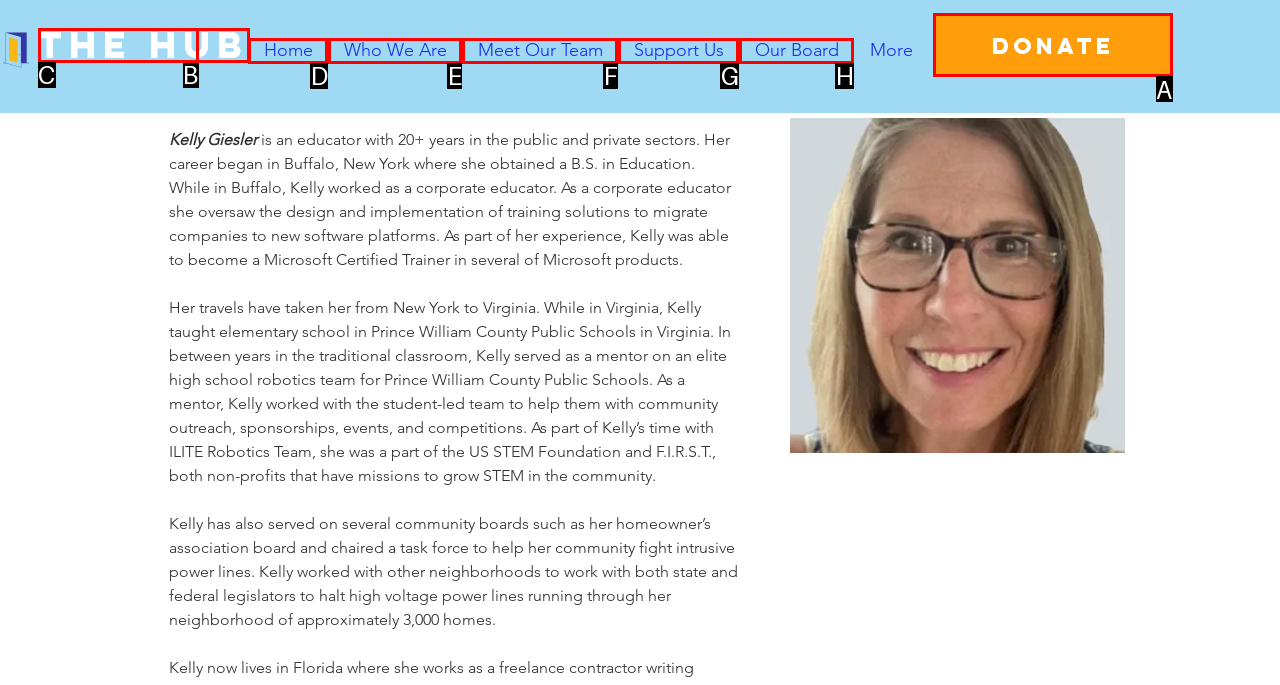Which UI element should you click on to achieve the following task: click DONATE? Provide the letter of the correct option.

A